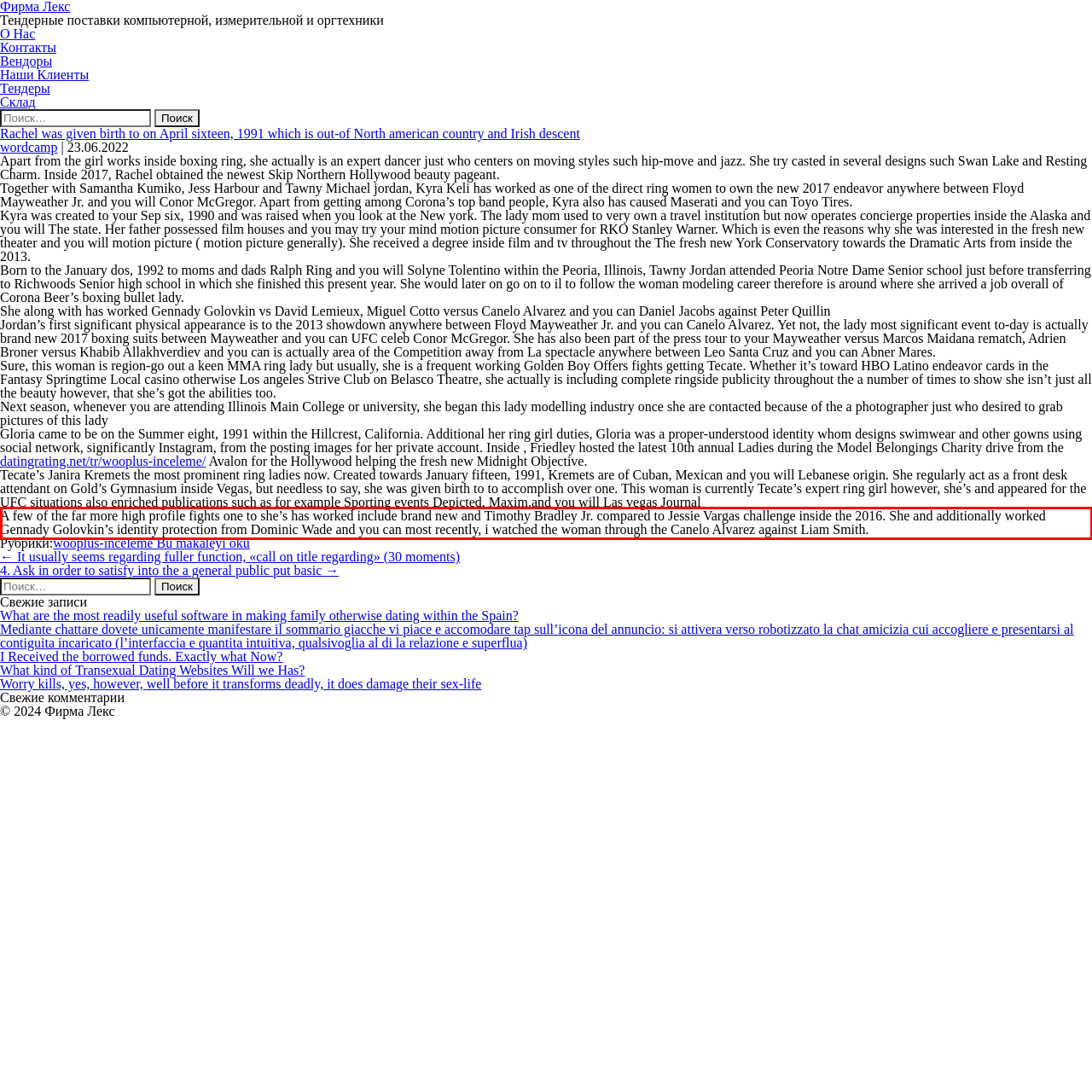Within the screenshot of a webpage, identify the red bounding box and perform OCR to capture the text content it contains.

A few of the far more high profile fights one to she’s has worked include brand new and Timothy Bradley Jr. compared to Jessie Vargas challenge inside the 2016. She and additionally worked Gennady Golovkin’s identity protection from Dominic Wade and you can most recently, i watched the woman through the Canelo Alvarez against Liam Smith.